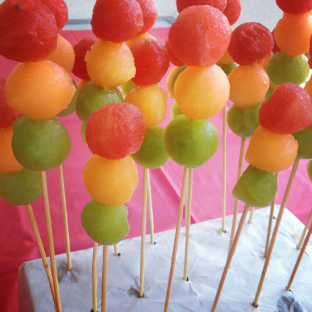Answer the question below with a single word or a brief phrase: 
What type of sticks are used for the fruit skewers?

Bamboo sticks